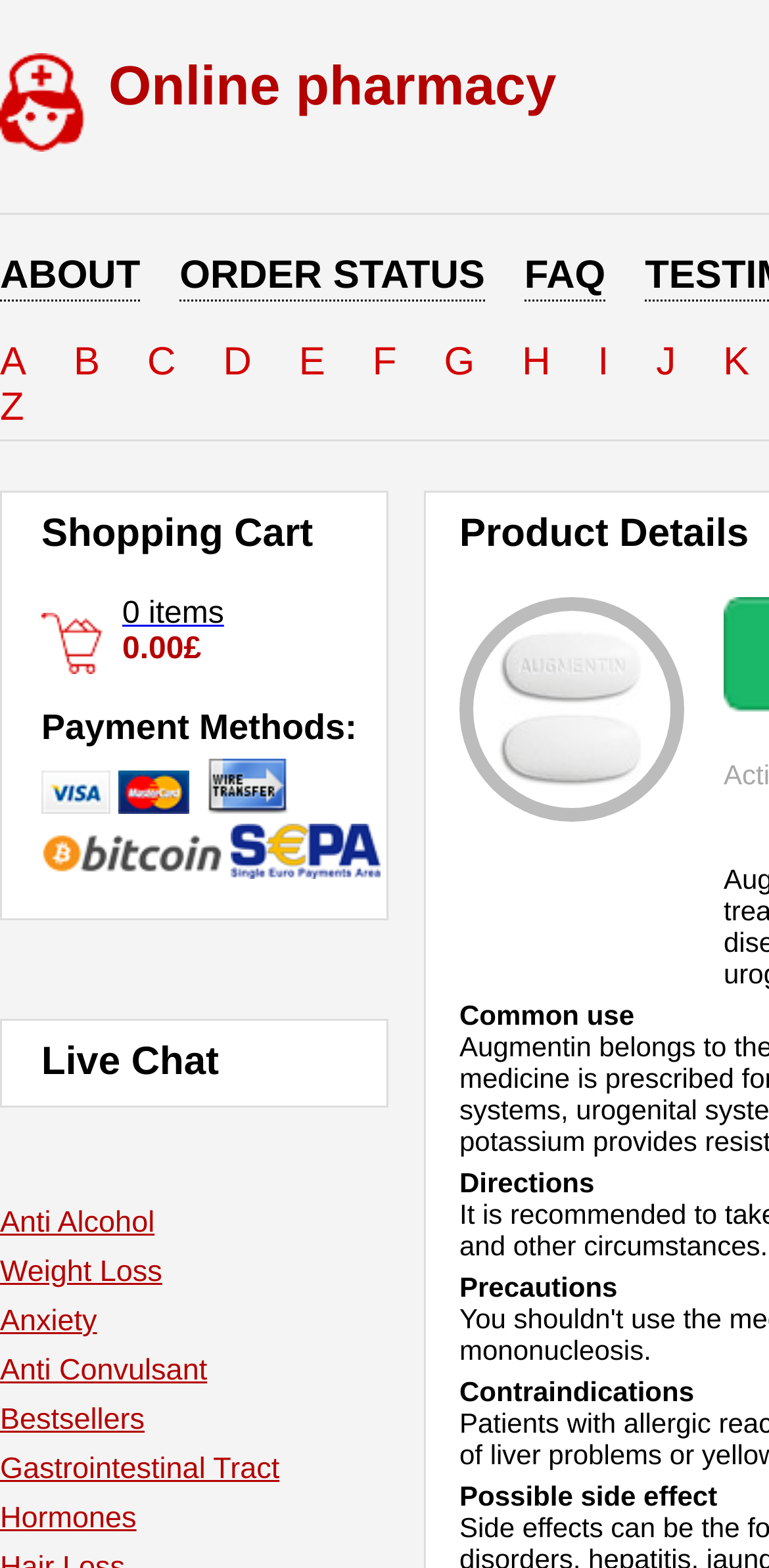Please predict the bounding box coordinates of the element's region where a click is necessary to complete the following instruction: "Download the eLingo.io App". The coordinates should be represented by four float numbers between 0 and 1, i.e., [left, top, right, bottom].

None